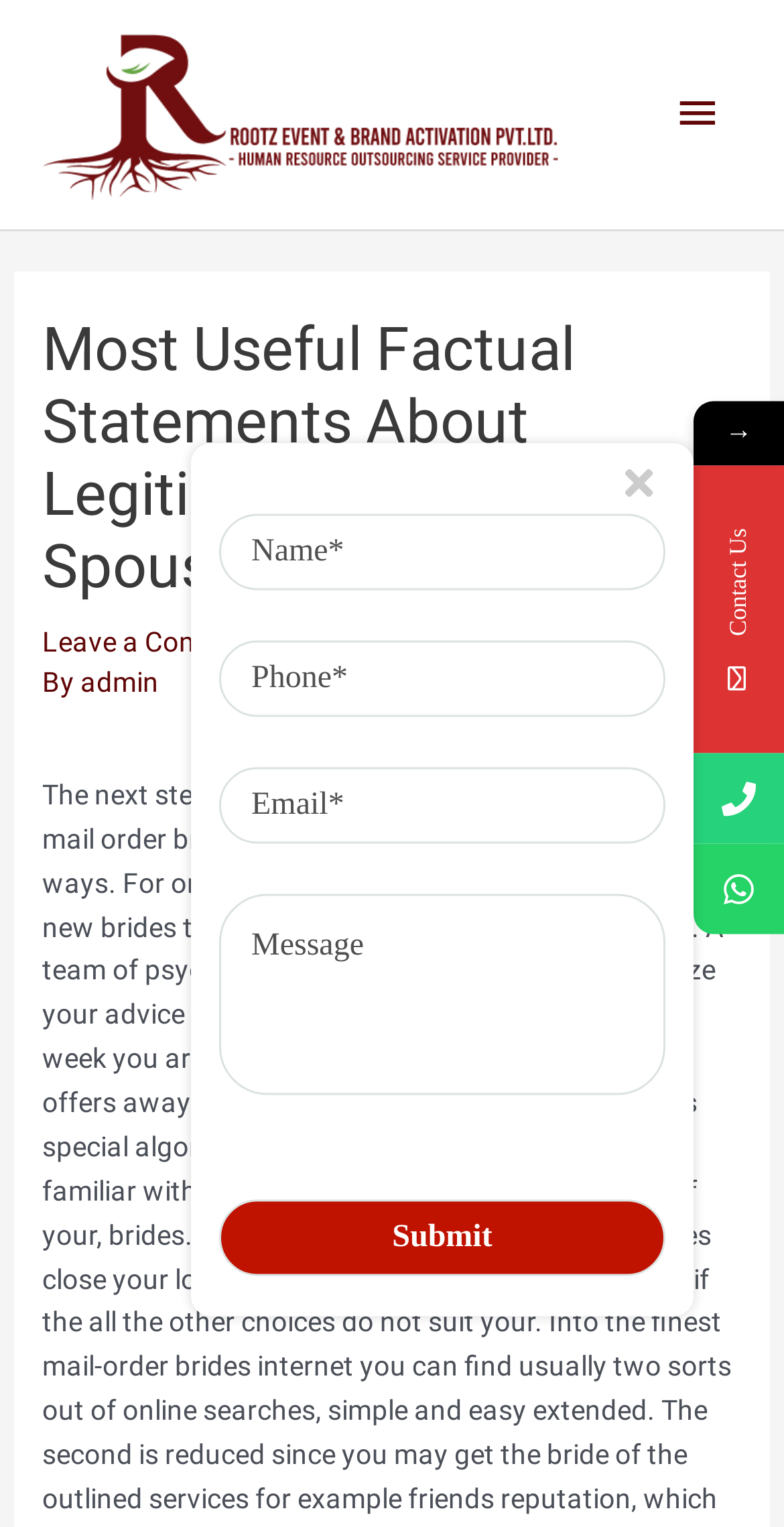Please respond in a single word or phrase: 
What is required to submit the contact form?

Name, Phone, and Email